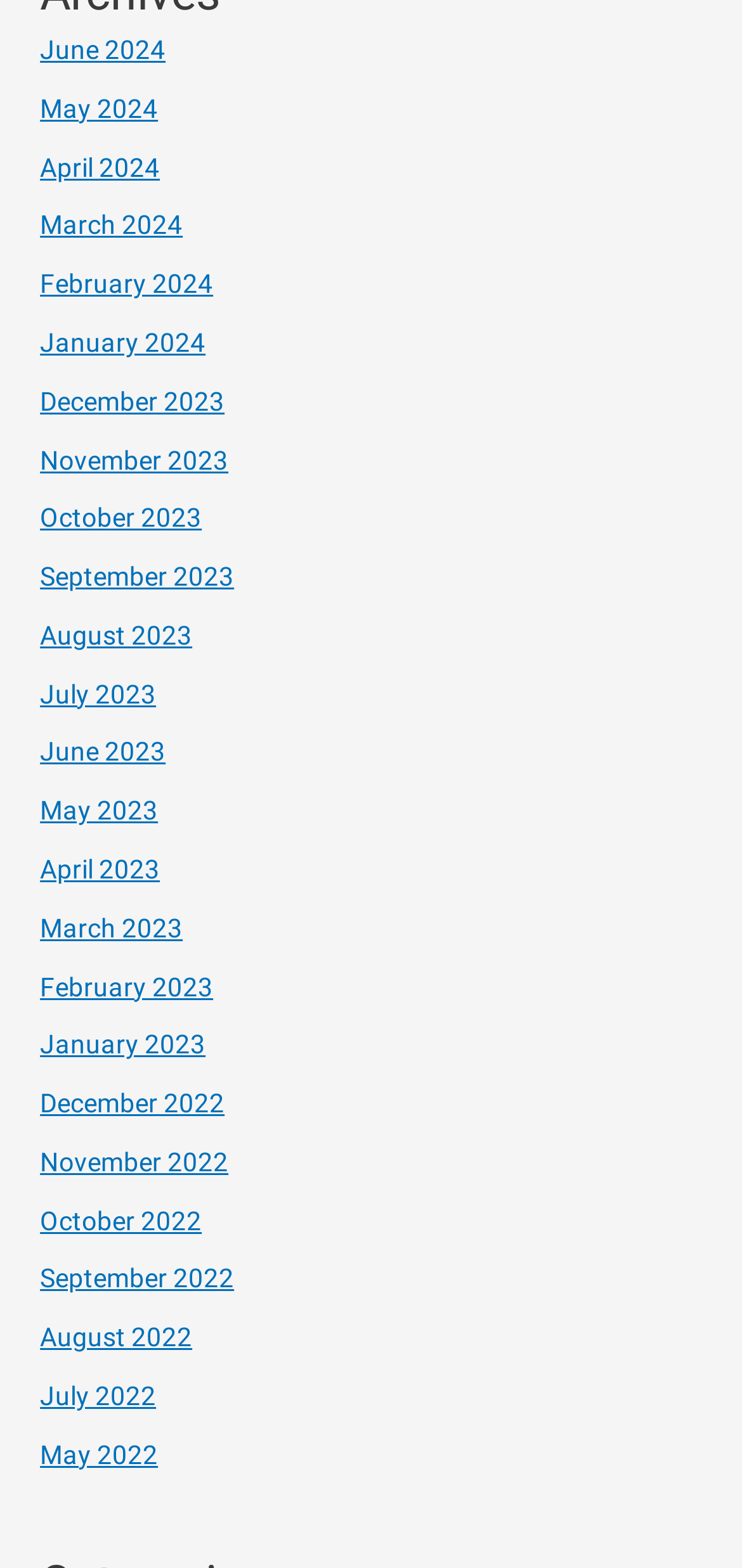Find the bounding box coordinates of the element you need to click on to perform this action: 'view June 2024'. The coordinates should be represented by four float values between 0 and 1, in the format [left, top, right, bottom].

[0.054, 0.022, 0.223, 0.041]